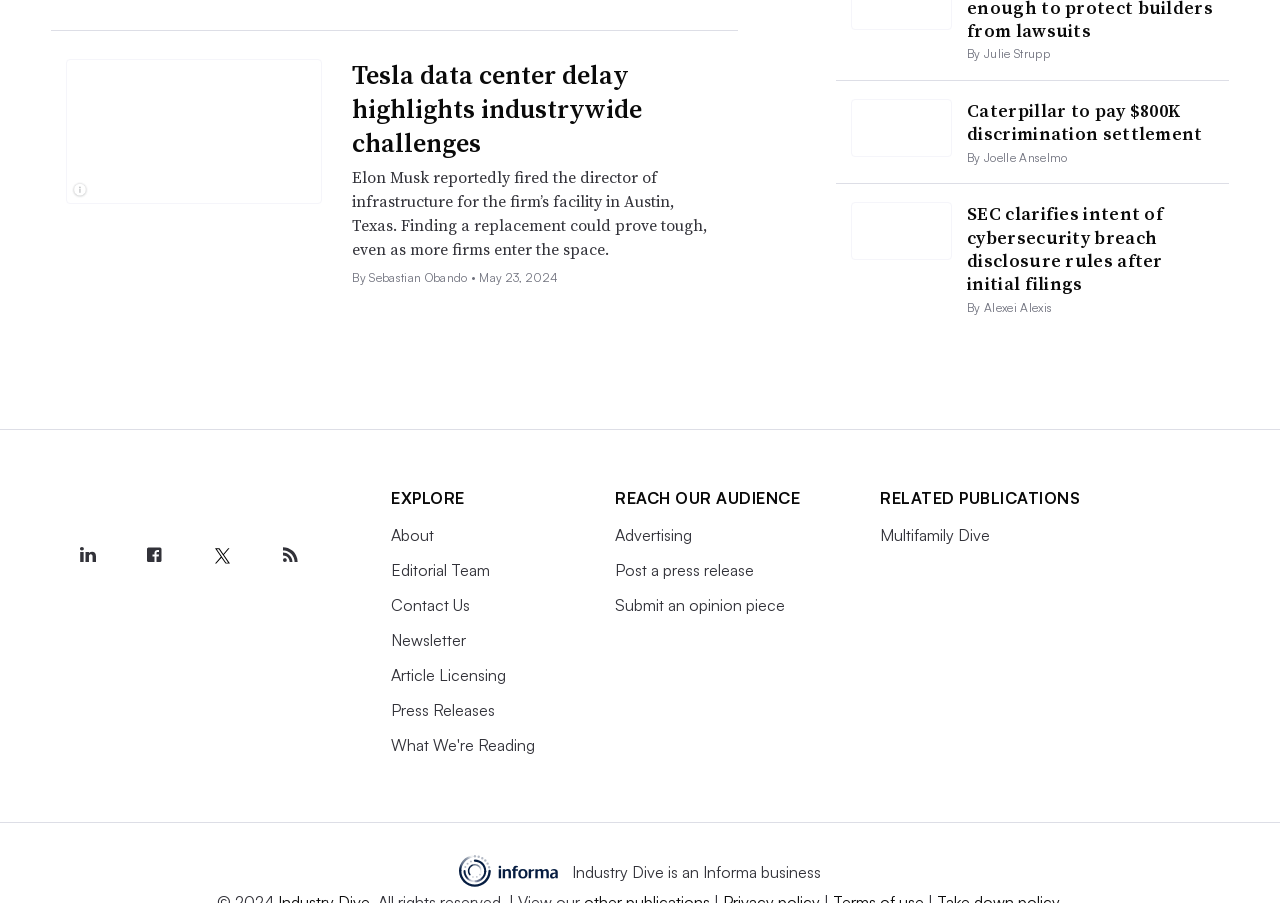Show the bounding box coordinates for the element that needs to be clicked to execute the following instruction: "Visit About page". Provide the coordinates in the form of four float numbers between 0 and 1, i.e., [left, top, right, bottom].

[0.306, 0.582, 0.339, 0.604]